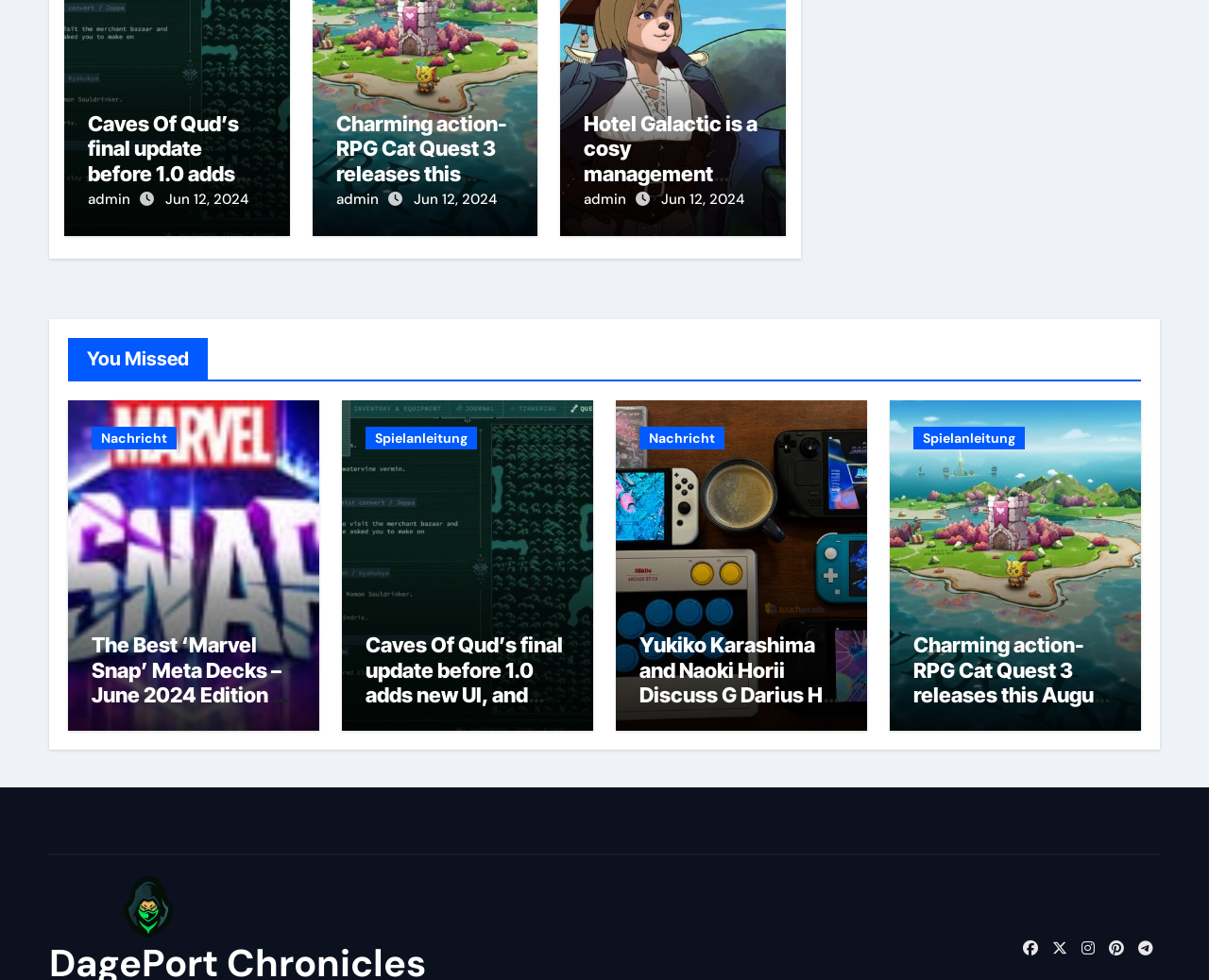Please locate the bounding box coordinates of the element's region that needs to be clicked to follow the instruction: "Click on the link to read about Marvel Snap Meta Decks". The bounding box coordinates should be provided as four float numbers between 0 and 1, i.e., [left, top, right, bottom].

[0.076, 0.646, 0.245, 0.722]